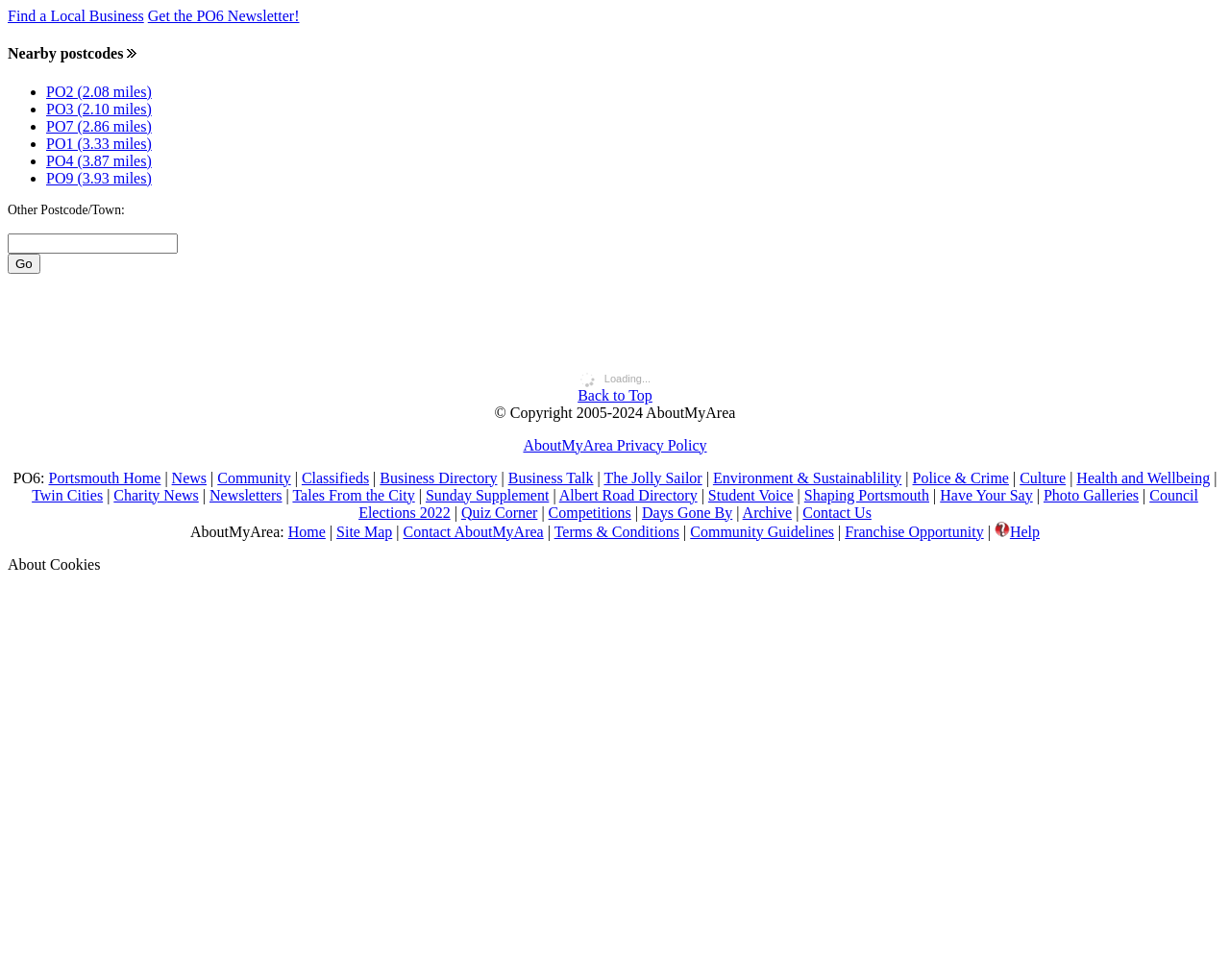What is the distance from PO6 to PO1?
Using the image as a reference, answer the question with a short word or phrase.

3.33 miles